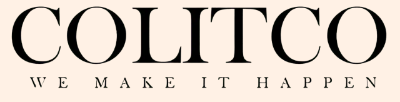Create a detailed narrative for the image.

The image prominently features the name "COLITCO" in a bold and elegant font, conveying a sense of sophistication and commitment. Below the main title, the phrase "WE MAKE IT HAPPEN" is presented in a smaller size, suggesting a proactive and results-oriented ethos. This visual serves as a branding element for Colitco, reflecting the company's mission and values, likely in the context of their services or corporate identity. The overall aesthetic is clean and modern, designed to make a striking impression on viewers.